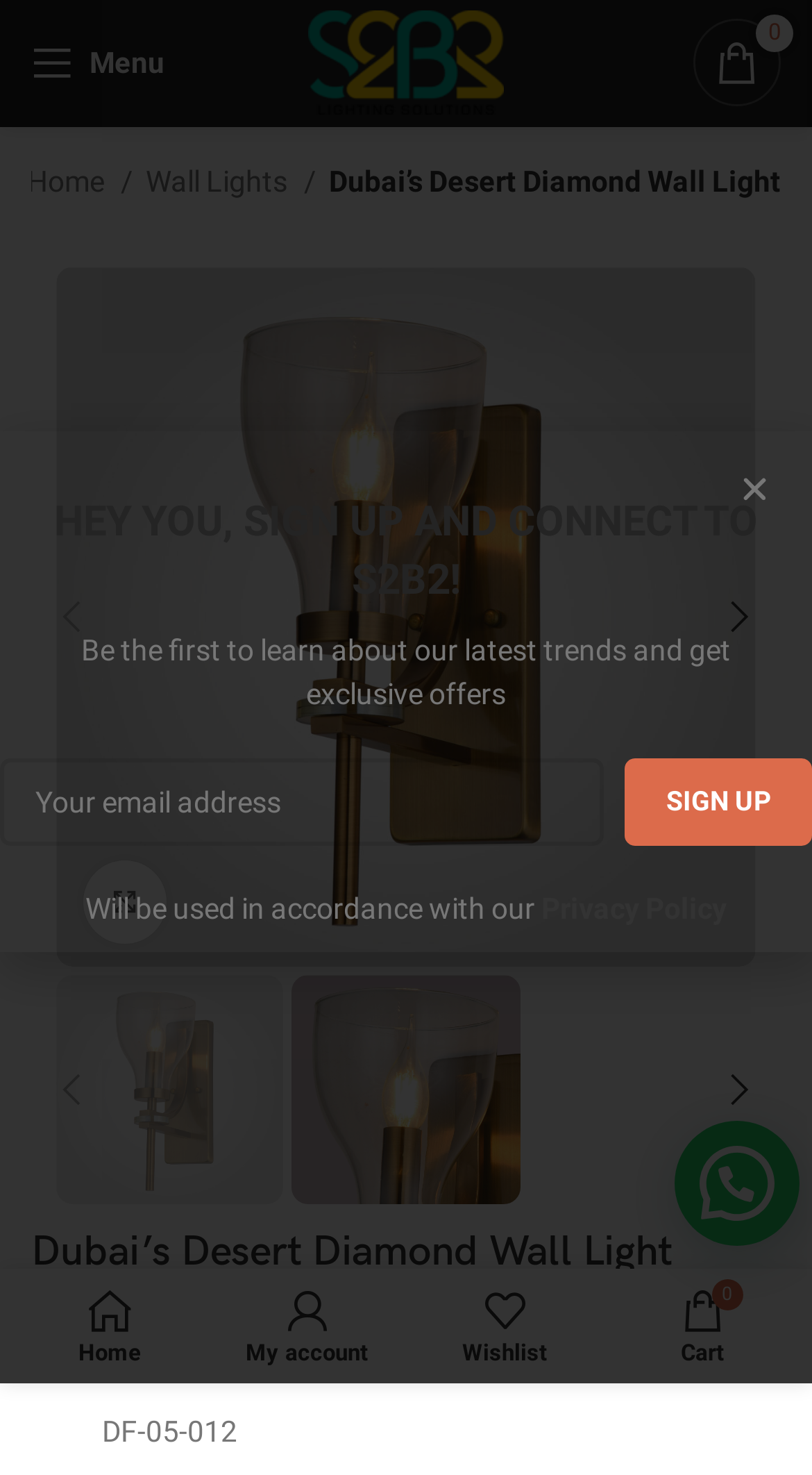What is the purpose of the button with the text 'Sign up'?
Kindly offer a detailed explanation using the data available in the image.

The button with the text 'Sign up' is located in the section that says 'HEY YOU, SIGN UP AND CONNECT TO S2B2!'. The section explains that by signing up, users can be the first to learn about the latest trends and get exclusive offers. Therefore, the purpose of the button is to sign up for these exclusive offers.